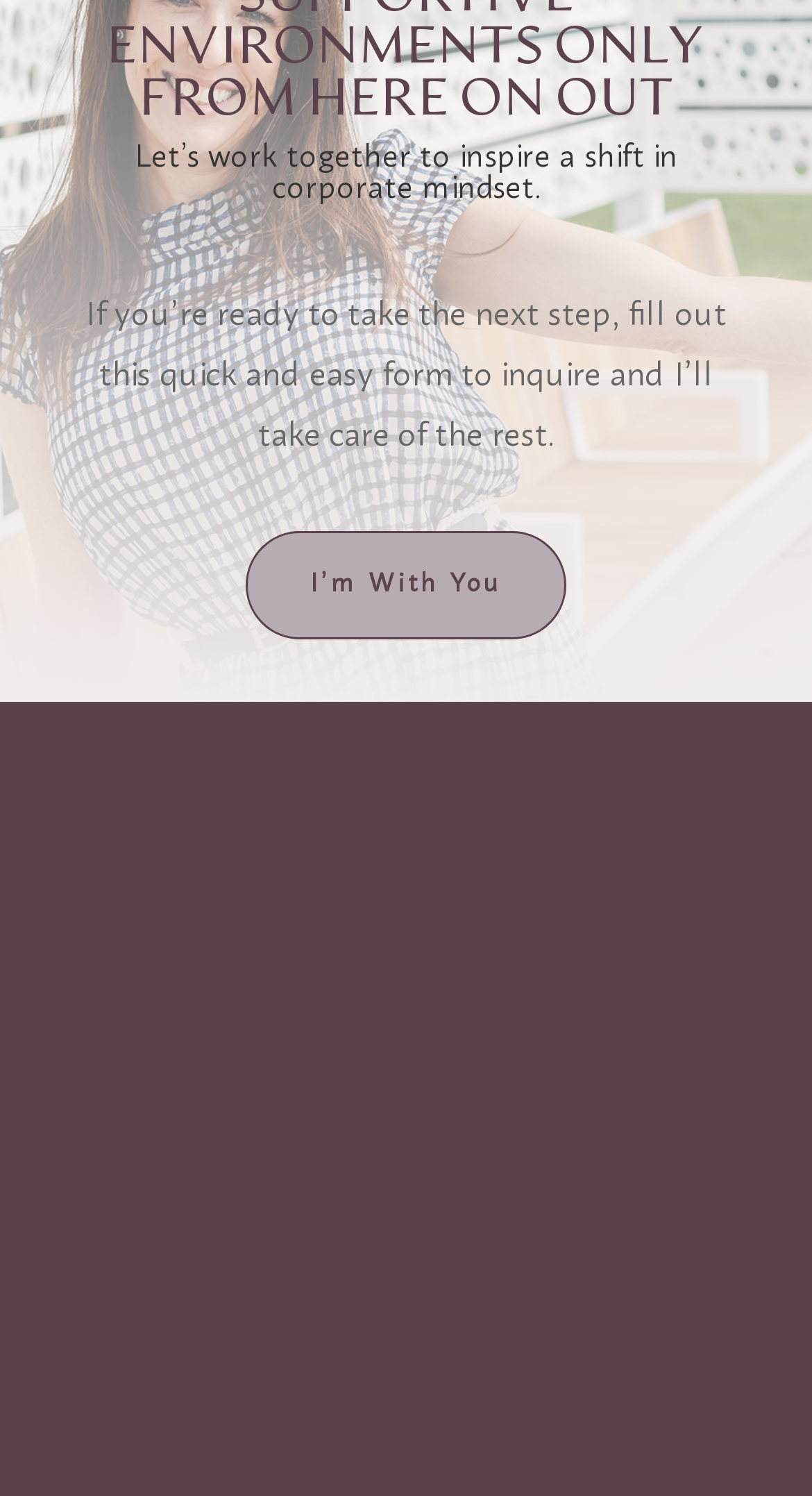Please provide a comprehensive answer to the question based on the screenshot: What is the copyright year?

The copyright year can be found at the bottom of the page, where it is written '© 2023 Suzanne Anton'.